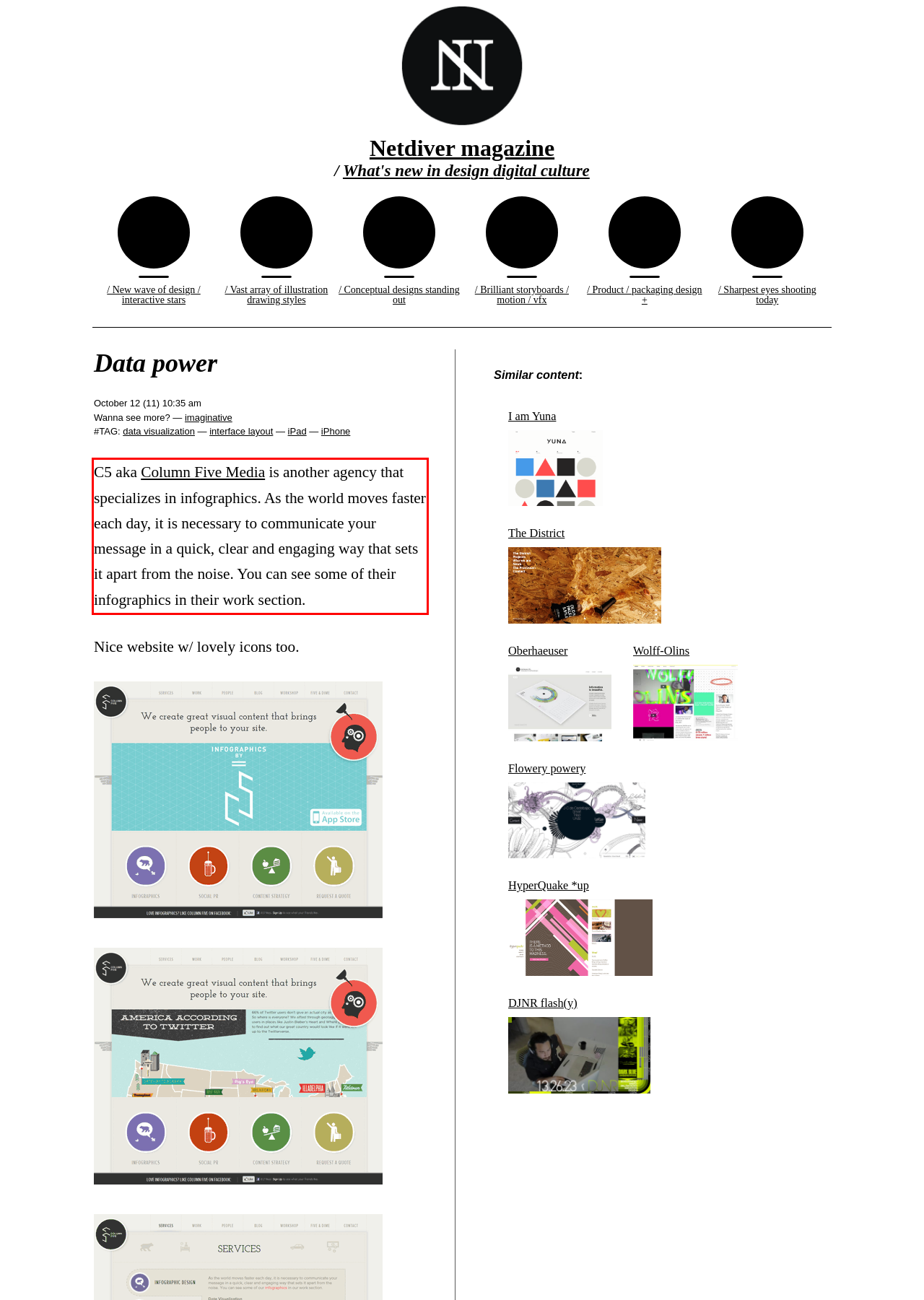Please perform OCR on the text within the red rectangle in the webpage screenshot and return the text content.

C5 aka Column Five Media is another agency that specializes in infographics. As the world moves faster each day, it is necessary to communicate your message in a quick, clear and engaging way that sets it apart from the noise. You can see some of their infographics in their work section.